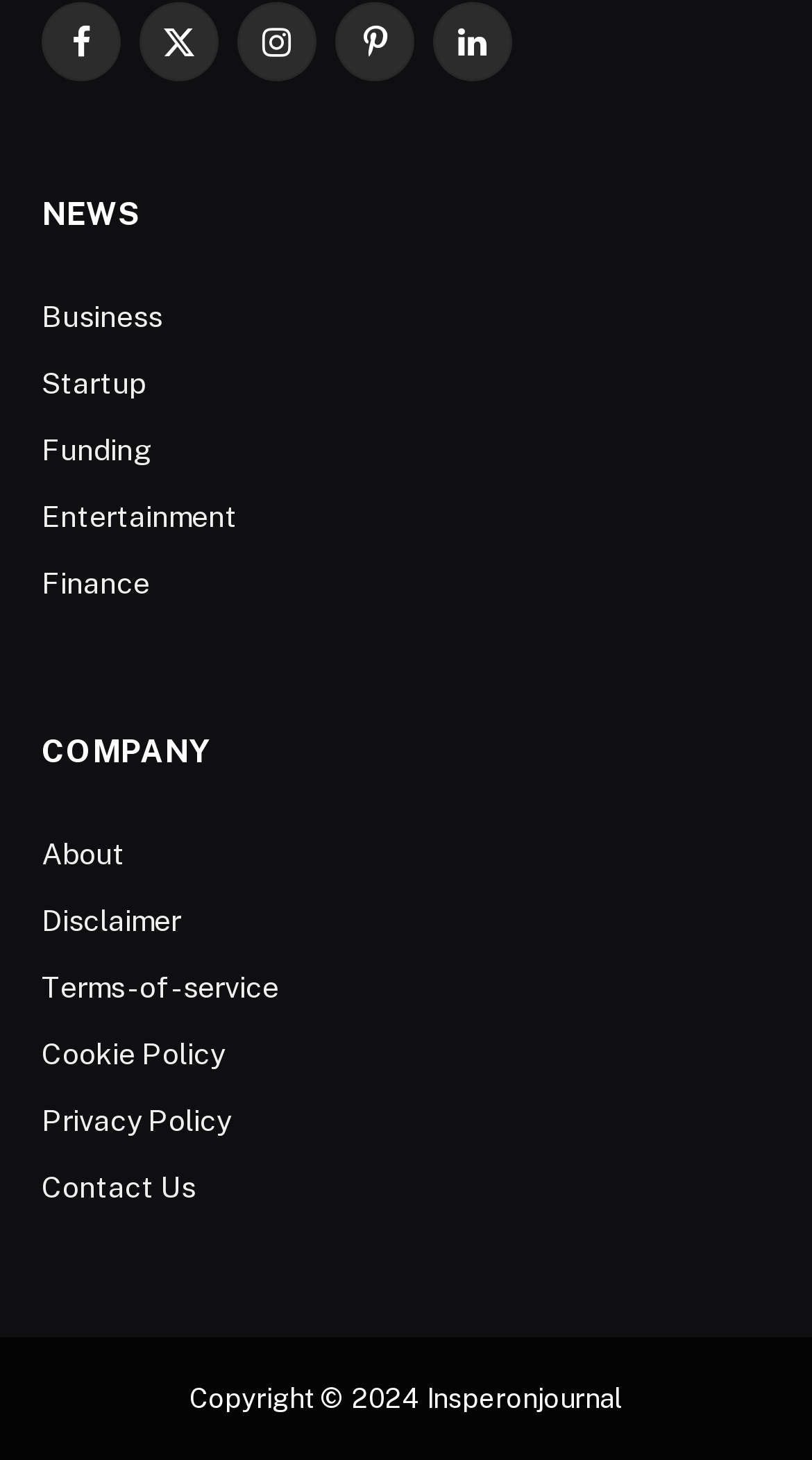Answer the question briefly using a single word or phrase: 
What year is the copyright for Insperonjournal?

2024